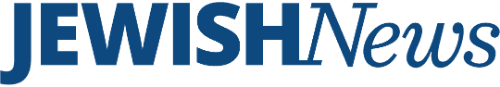What is the background color of the logo?
Provide a detailed and extensive answer to the question.

The logo is set against a clean, white background that enhances its visibility and impact, implying that the background color of the logo is white.